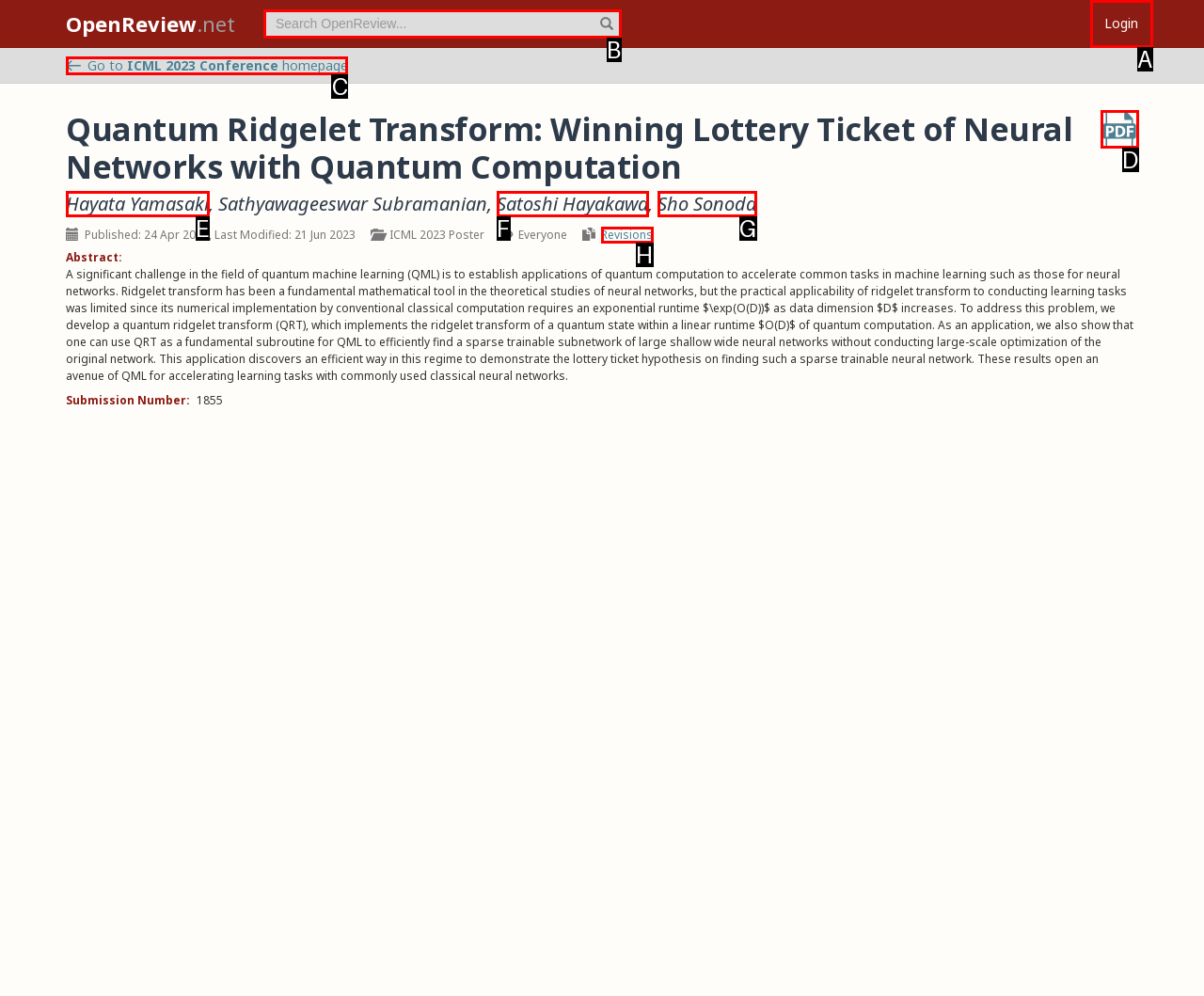Choose the HTML element to click for this instruction: Go to ICML 2023 Conference homepage Answer with the letter of the correct choice from the given options.

C